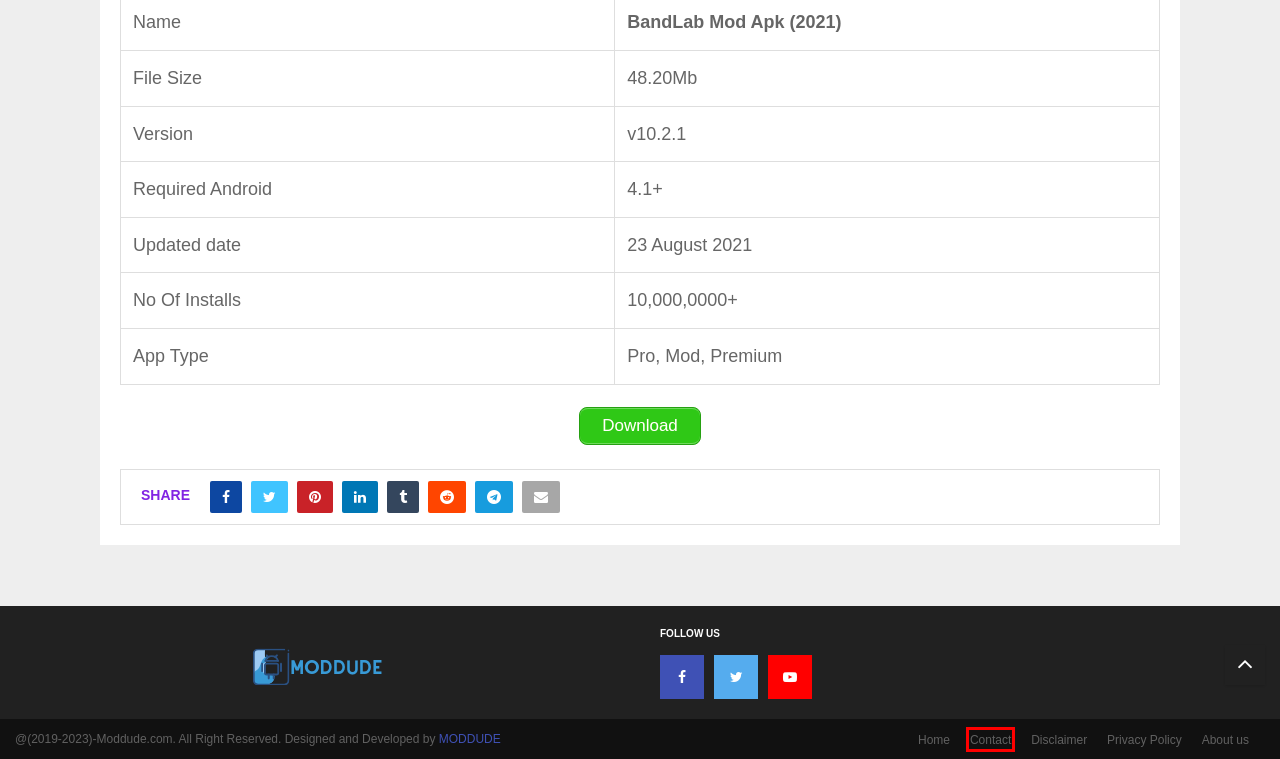Given a screenshot of a webpage with a red bounding box highlighting a UI element, determine which webpage description best matches the new webpage that appears after clicking the highlighted element. Here are the candidates:
A. com.bandlab.bandlab_2021-03-19
B. Privacy Policy » ModDude
C. Disclaimer » ModDude
D. Contact » ModDude
E. Apps Archives » ModDude
F. Remove Your App » ModDude
G. Tools Archives » ModDude
H. Blog Archives » ModDude

D